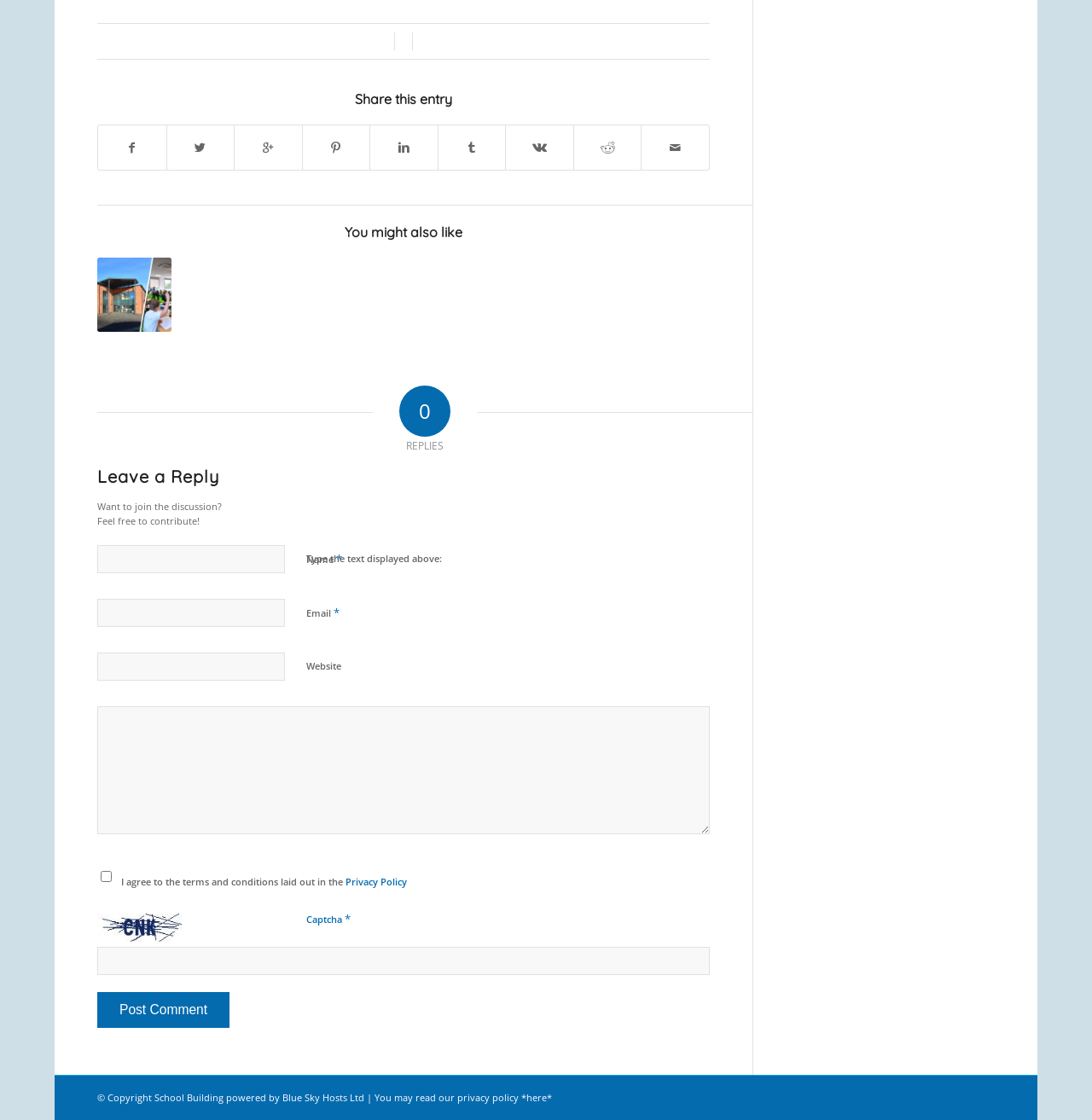Please identify the bounding box coordinates of the element I should click to complete this instruction: 'Type your name in the 'Name' field'. The coordinates should be given as four float numbers between 0 and 1, like this: [left, top, right, bottom].

[0.089, 0.487, 0.261, 0.512]